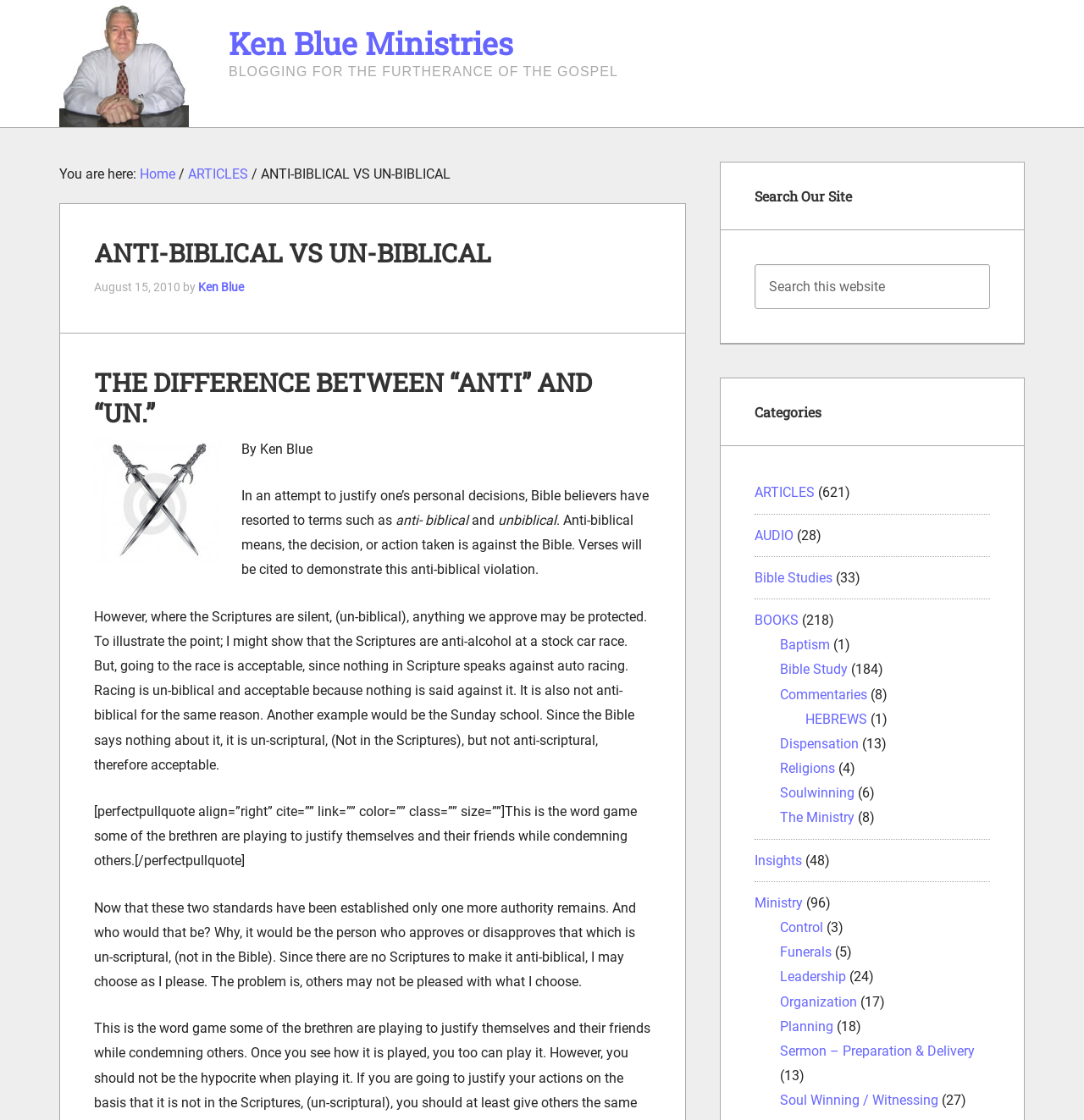Please identify the primary heading on the webpage and return its text.

Ken Blue Ministries